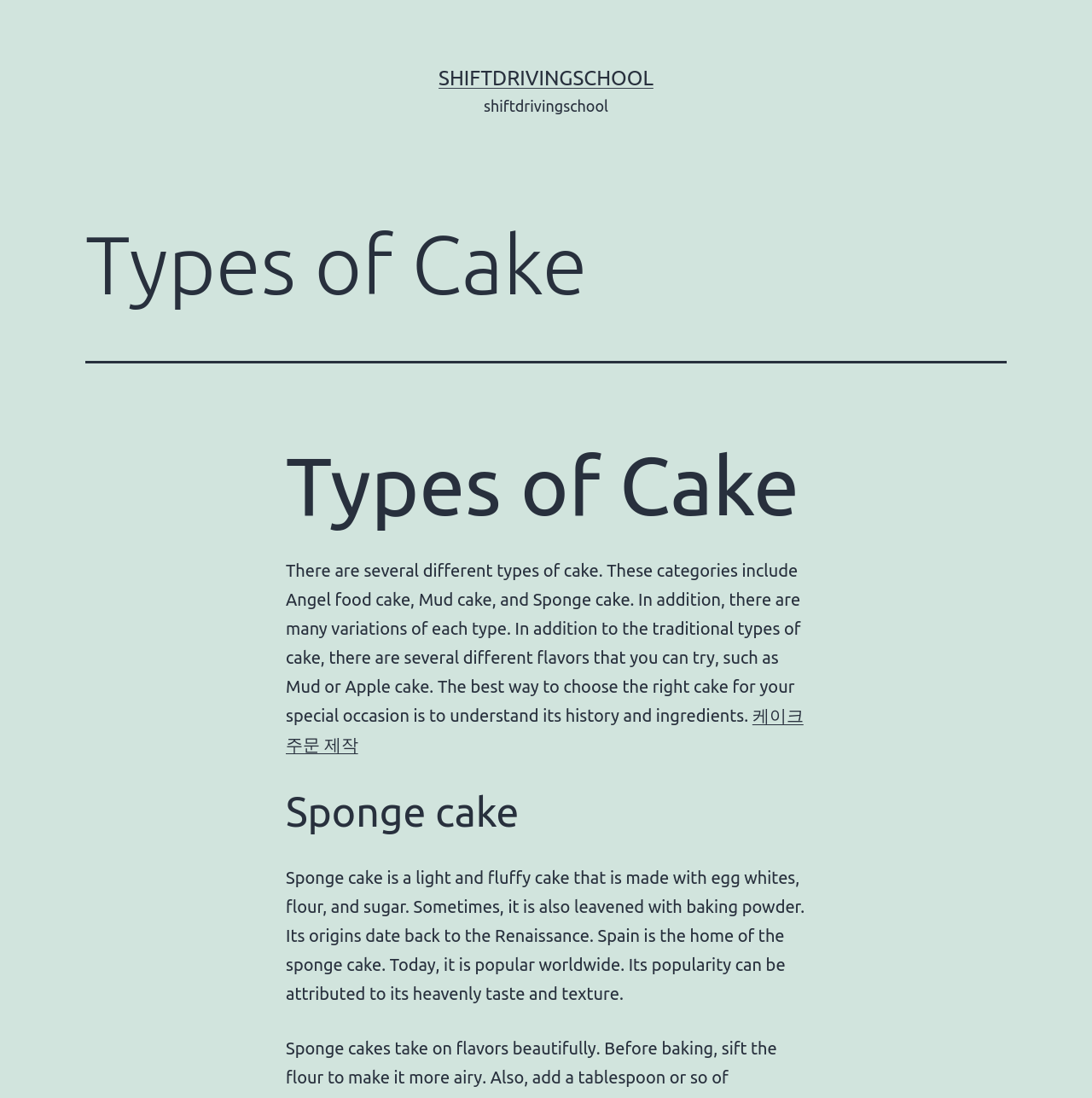Find the headline of the webpage and generate its text content.

Types of Cake